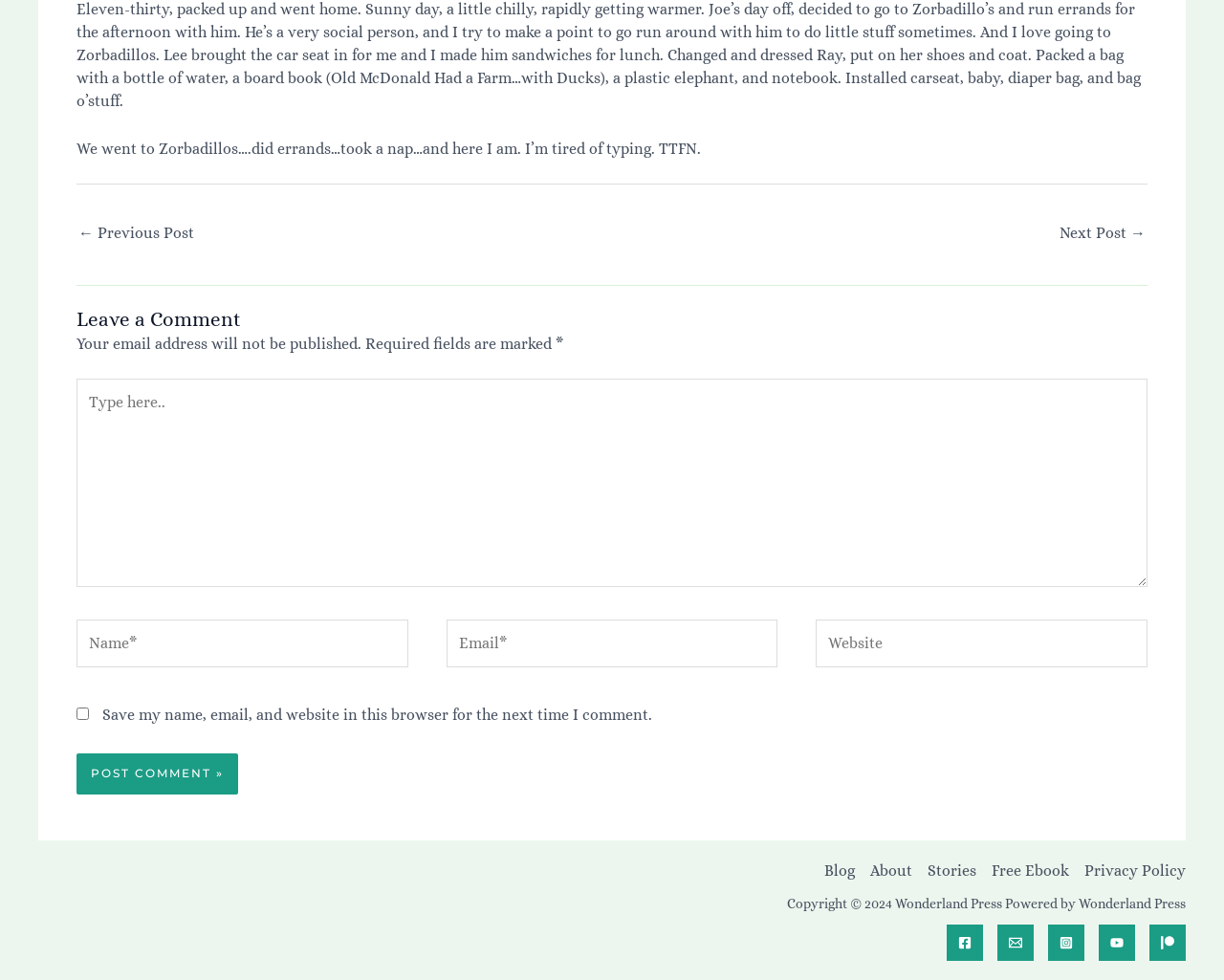Analyze the image and give a detailed response to the question:
What is the name of the website's navigation menu?

The navigation menu is located at the top of the webpage, and it contains links to previous and next posts. The text 'Post navigation' is displayed above these links, indicating that this is the name of the navigation menu.